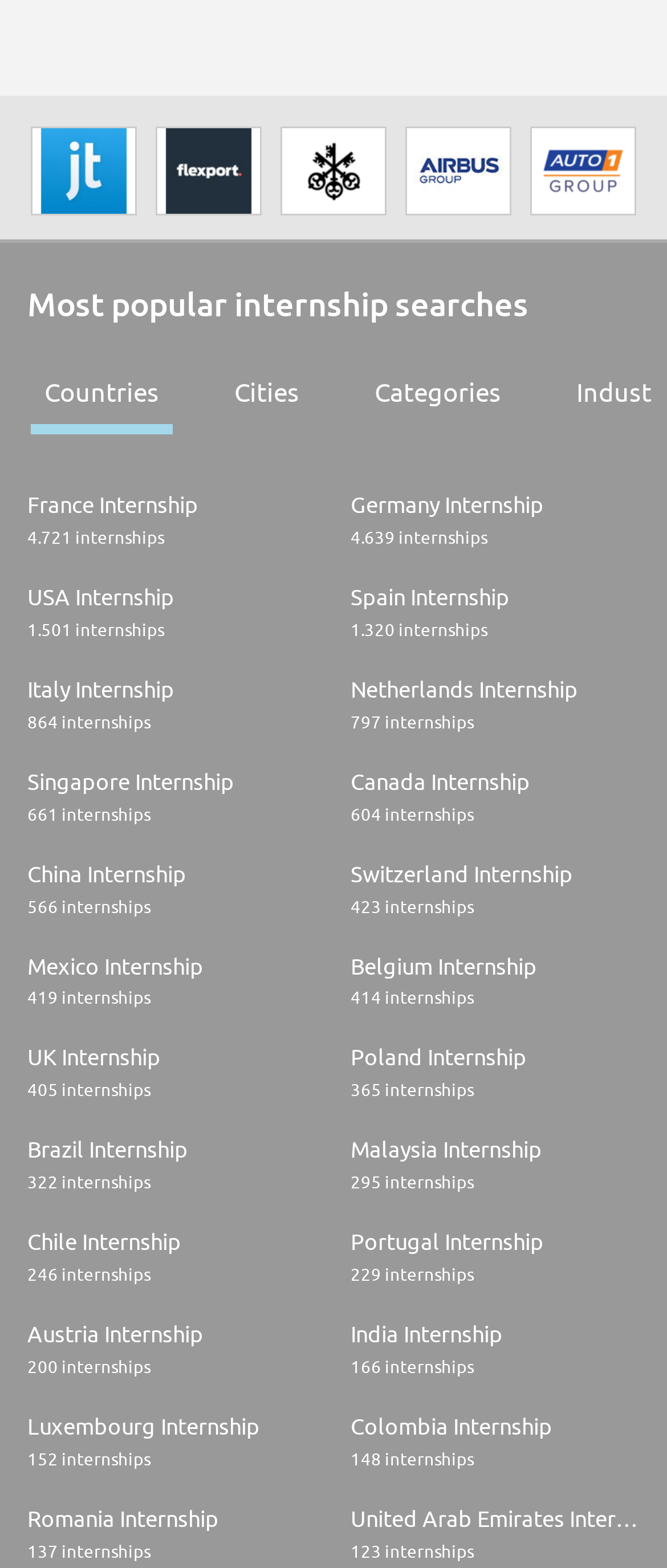What are the three categories listed below the company logos?
Provide an in-depth answer to the question, covering all aspects.

Below the company logos, I see three static text elements with the text 'Countries', 'Cities', and 'Categories'. These are likely categories that users can use to filter internship listings.